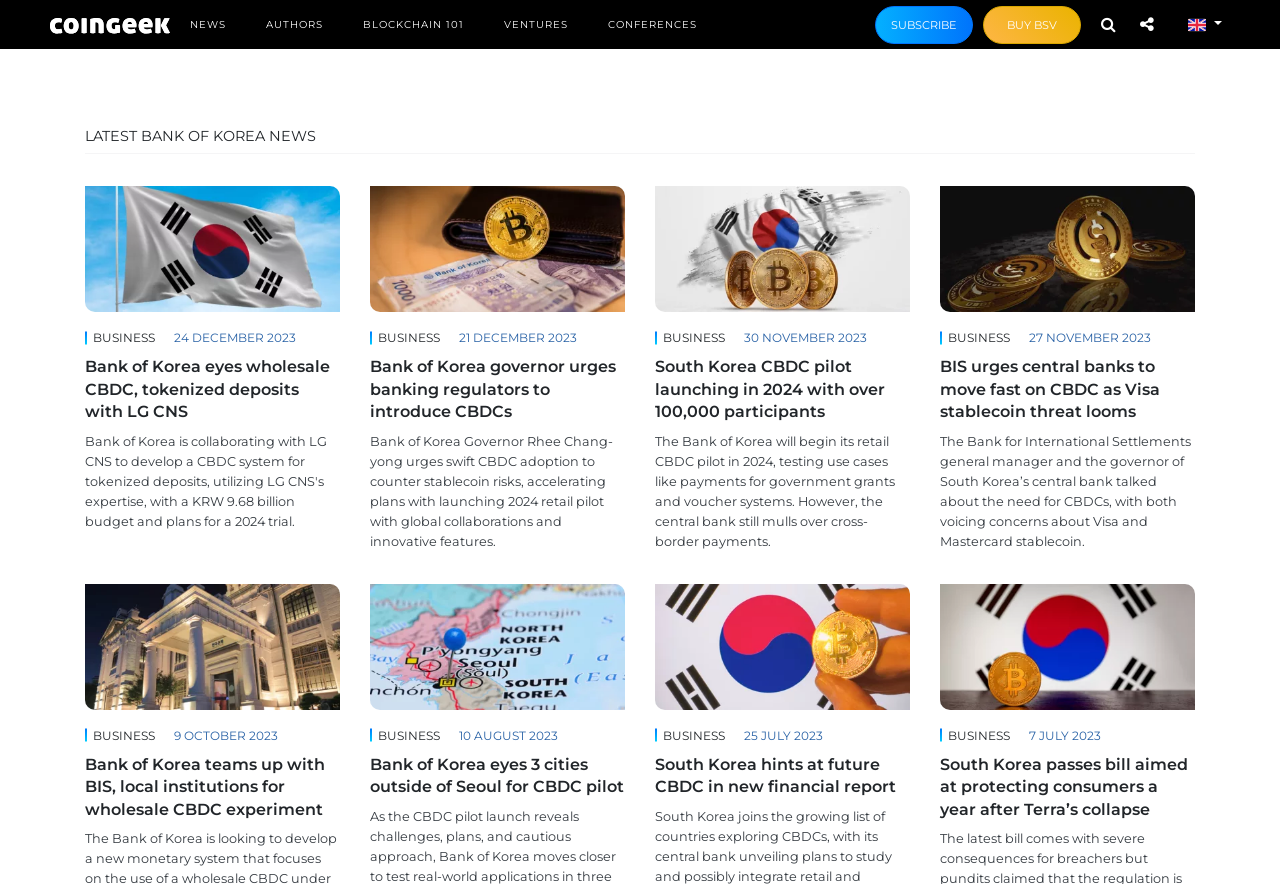Locate the bounding box coordinates of the area to click to fulfill this instruction: "Click on the 'SUBSCRIBE' link". The bounding box should be presented as four float numbers between 0 and 1, in the order [left, top, right, bottom].

[0.684, 0.006, 0.76, 0.049]